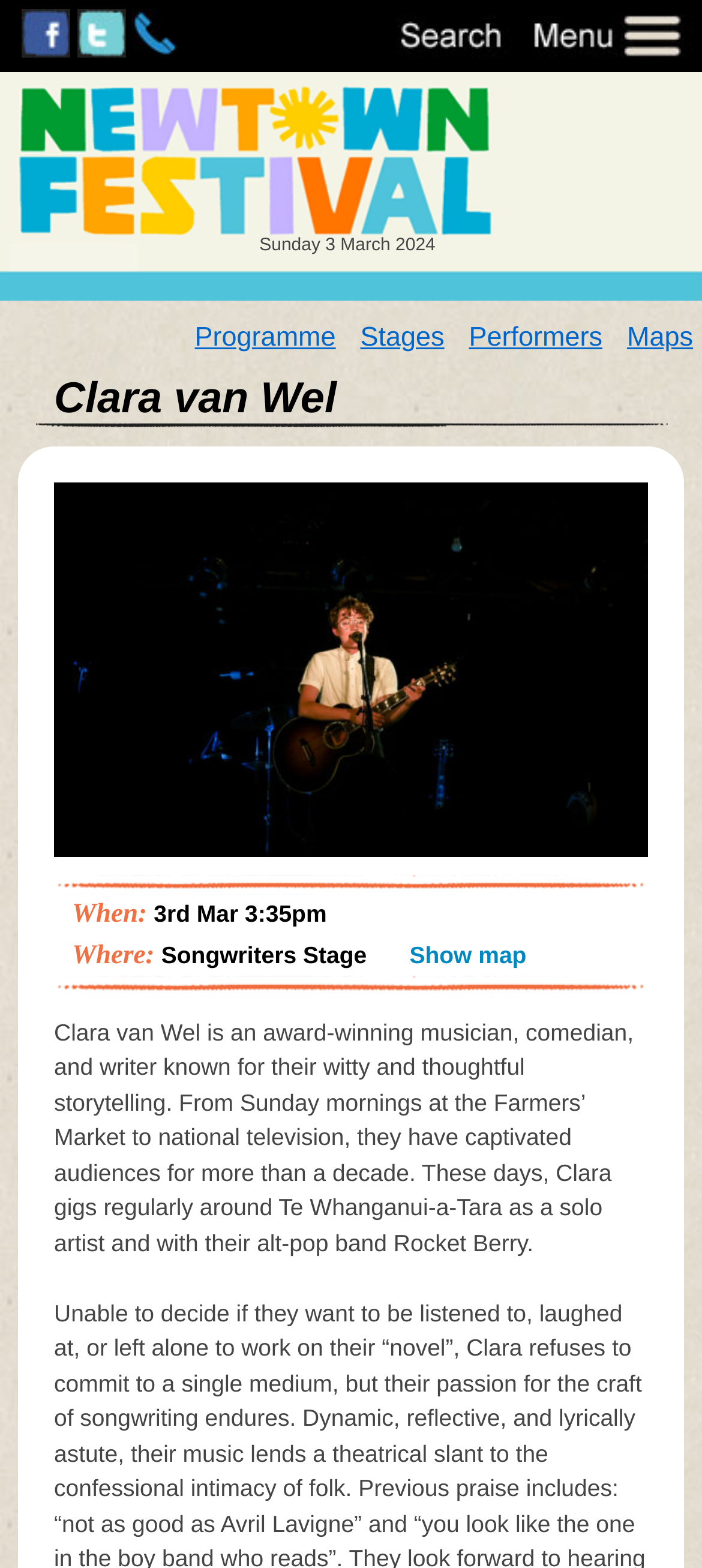When is Clara van Wel's performance? Refer to the image and provide a one-word or short phrase answer.

3rd Mar 3:35pm